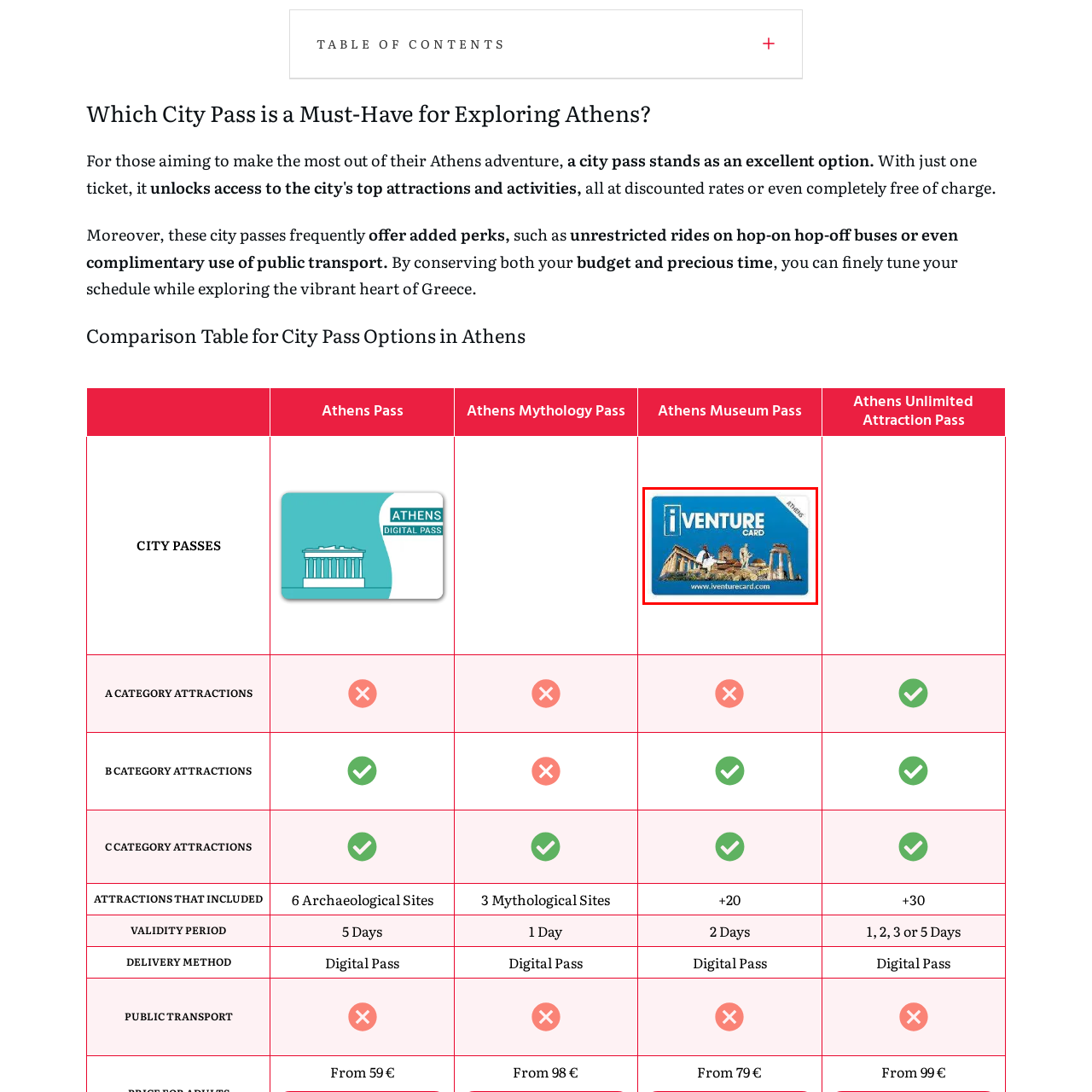What is the purpose of the iVenture Card?
Direct your attention to the image marked by the red bounding box and provide a detailed answer based on the visual details available.

According to the caption, the iVenture Card is designed to enhance the tourist experience with easy access to various attractions in Athens, providing holders with numerous benefits such as discounted or free entry to popular sites and attractions.